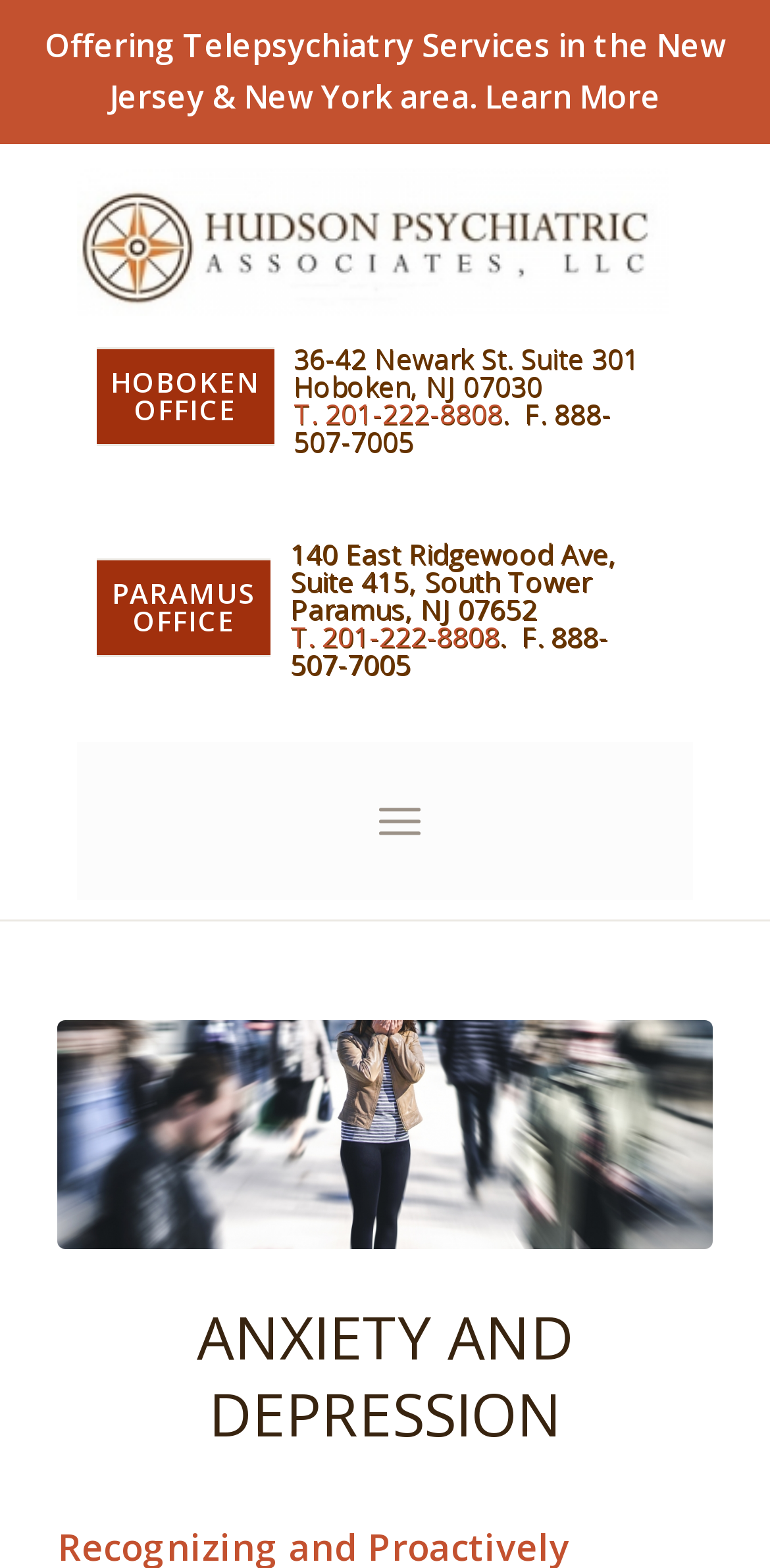Using the element description provided, determine the bounding box coordinates in the format (top-left x, top-left y, bottom-right x, bottom-right y). Ensure that all values are floating point numbers between 0 and 1. Element description: Anxiety and Depression

[0.255, 0.827, 0.745, 0.928]